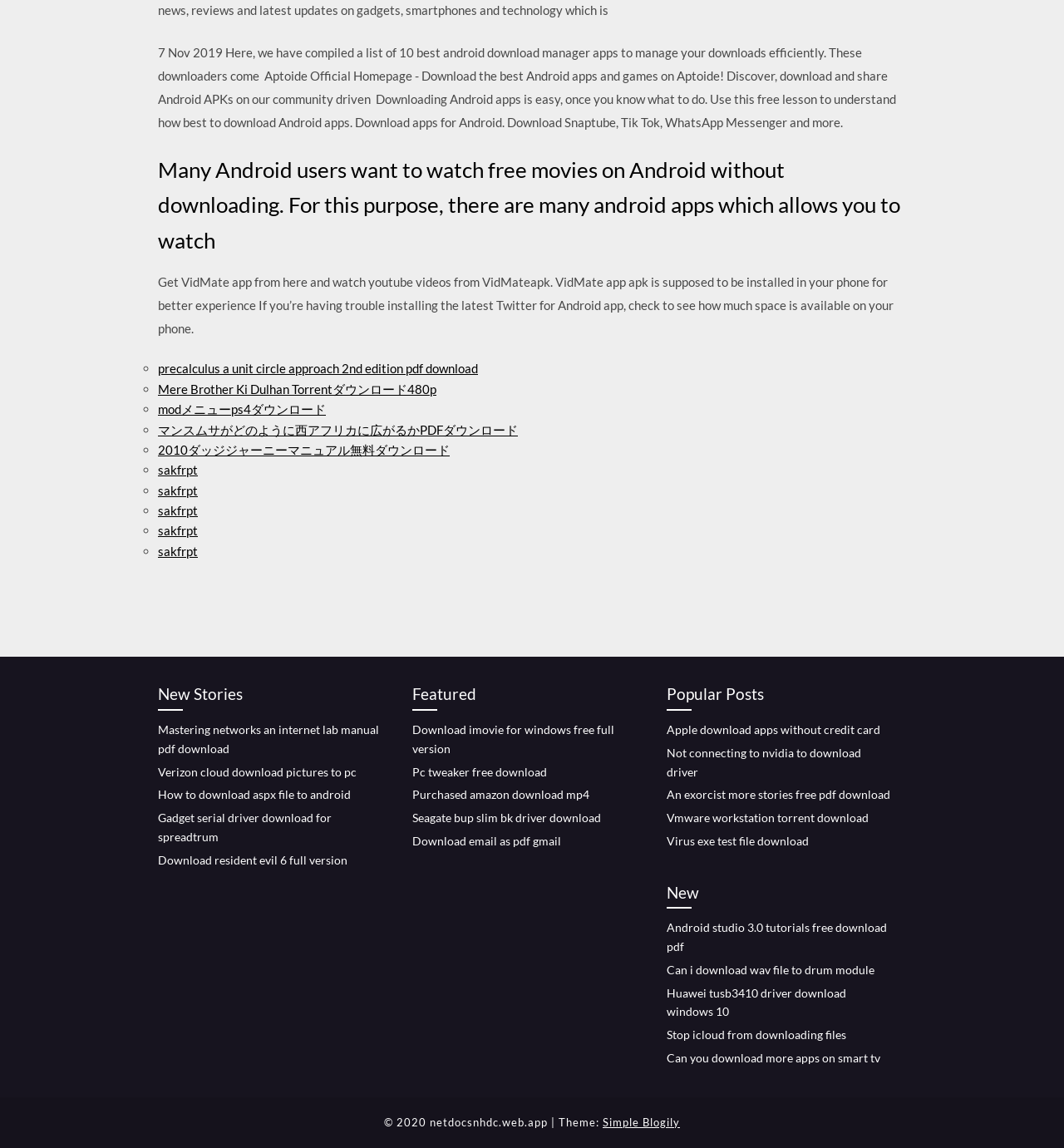Identify the bounding box coordinates for the element you need to click to achieve the following task: "Download precalculus a unit circle approach 2nd edition pdf". Provide the bounding box coordinates as four float numbers between 0 and 1, in the form [left, top, right, bottom].

[0.148, 0.315, 0.449, 0.328]